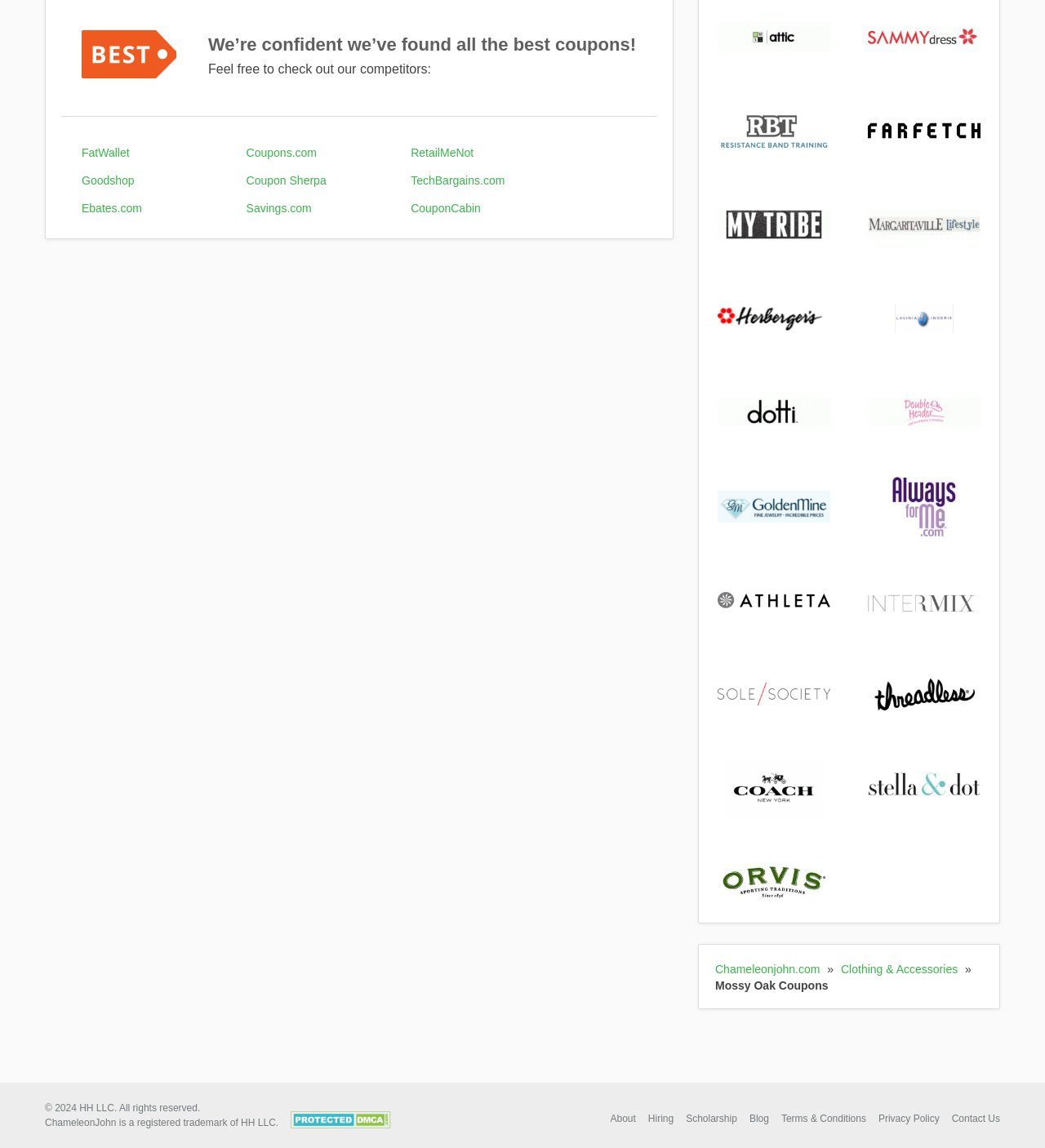What is the relationship between ChameleonJohn and HH LLC?
Answer the question with a detailed explanation, including all necessary information.

The webpage contains a statement at the bottom indicating that ChameleonJohn is a registered trademark of HH LLC, suggesting that HH LLC is the owner or parent company of ChameleonJohn.